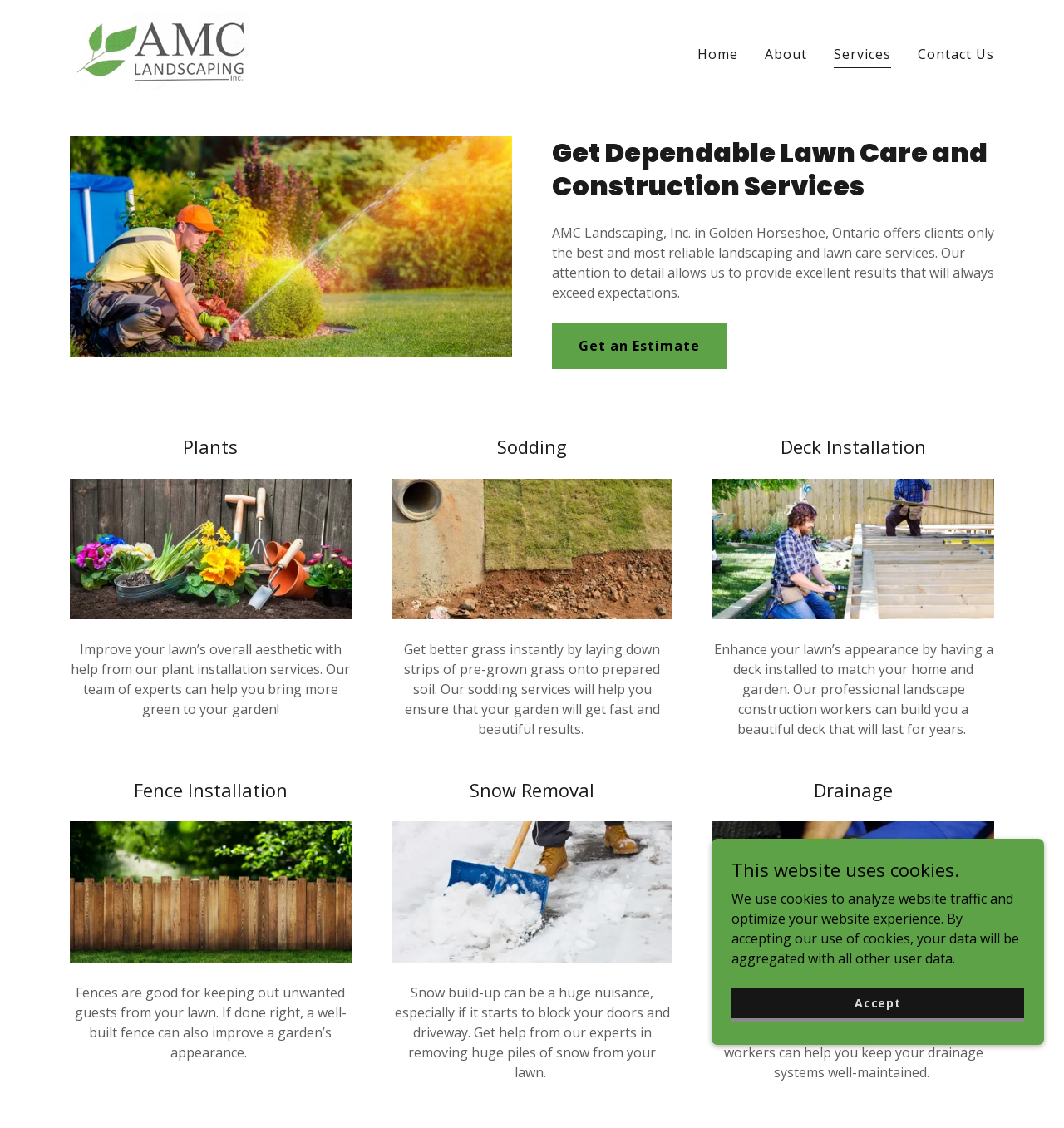What is the purpose of the fence installation service?
Kindly answer the question with as much detail as you can.

According to the webpage, the fence installation service is not only for aesthetic purposes but also to keep out unwanted guests from the lawn. This is mentioned in the brief description under the 'Fence Installation' heading.